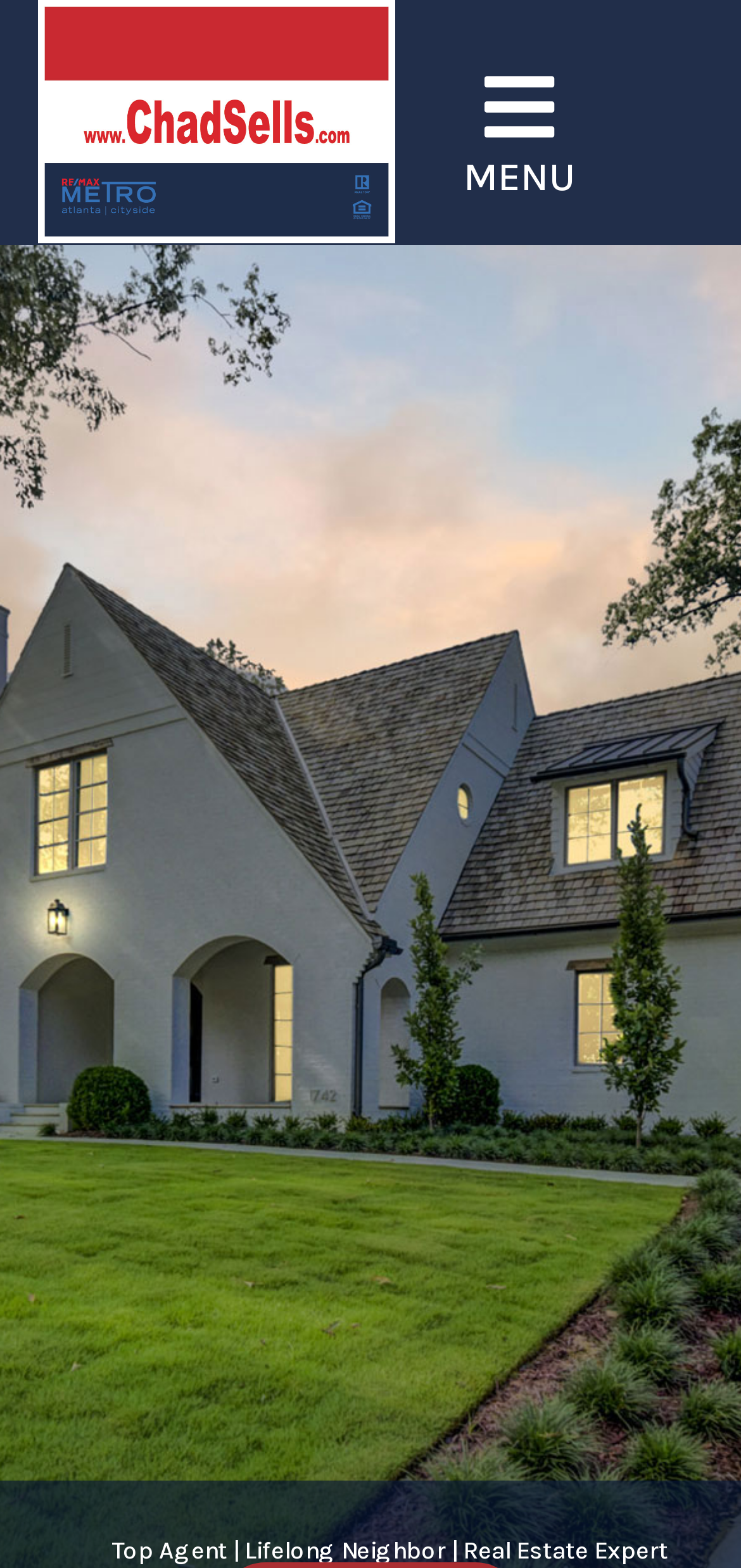Find the coordinates for the bounding box of the element with this description: "Menu".

[0.626, 0.098, 0.777, 0.127]